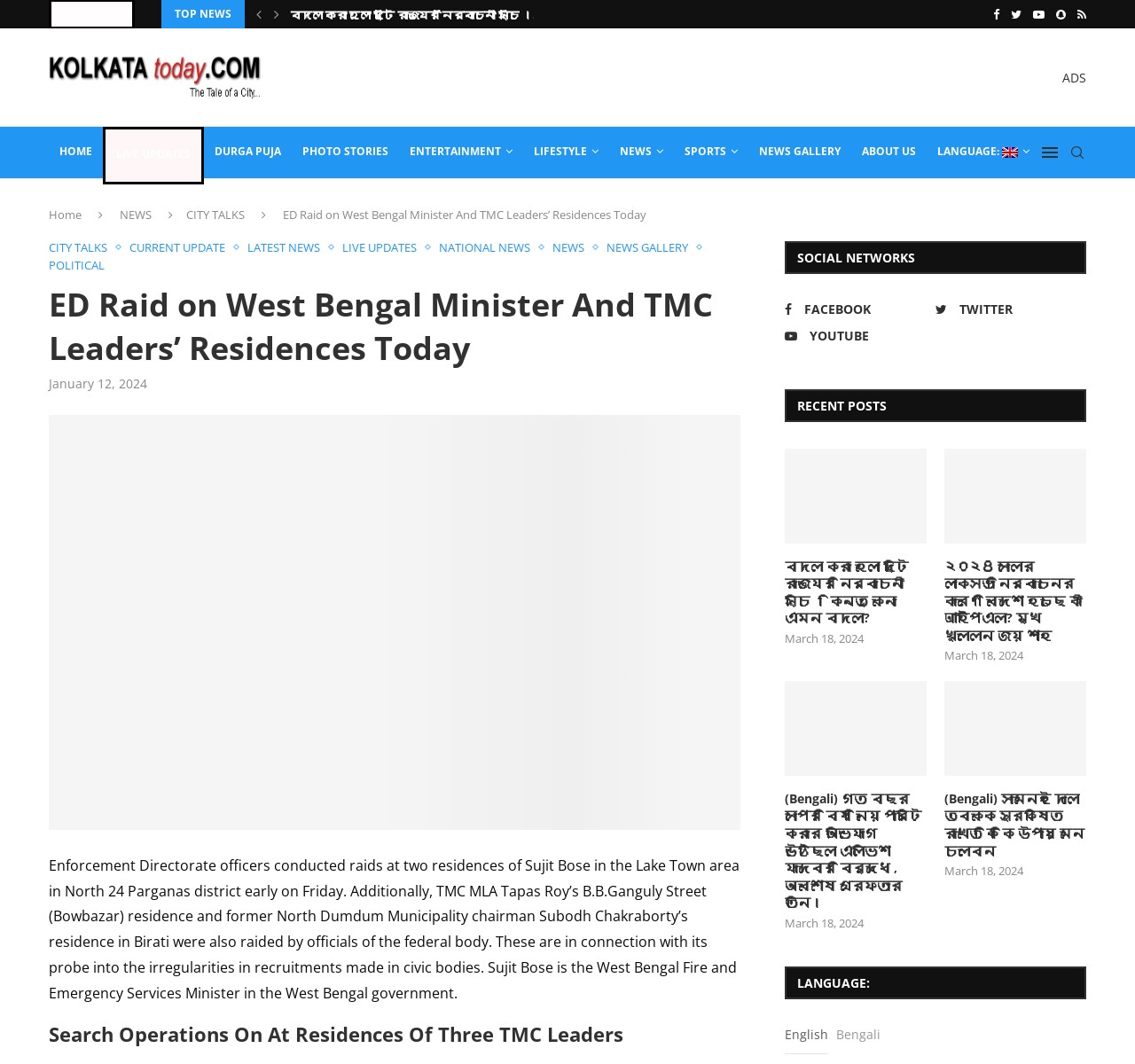Determine the bounding box coordinates of the clickable area required to perform the following instruction: "Check the 'SOCIAL NETWORKS' section". The coordinates should be represented as four float numbers between 0 and 1: [left, top, right, bottom].

[0.691, 0.226, 0.957, 0.257]